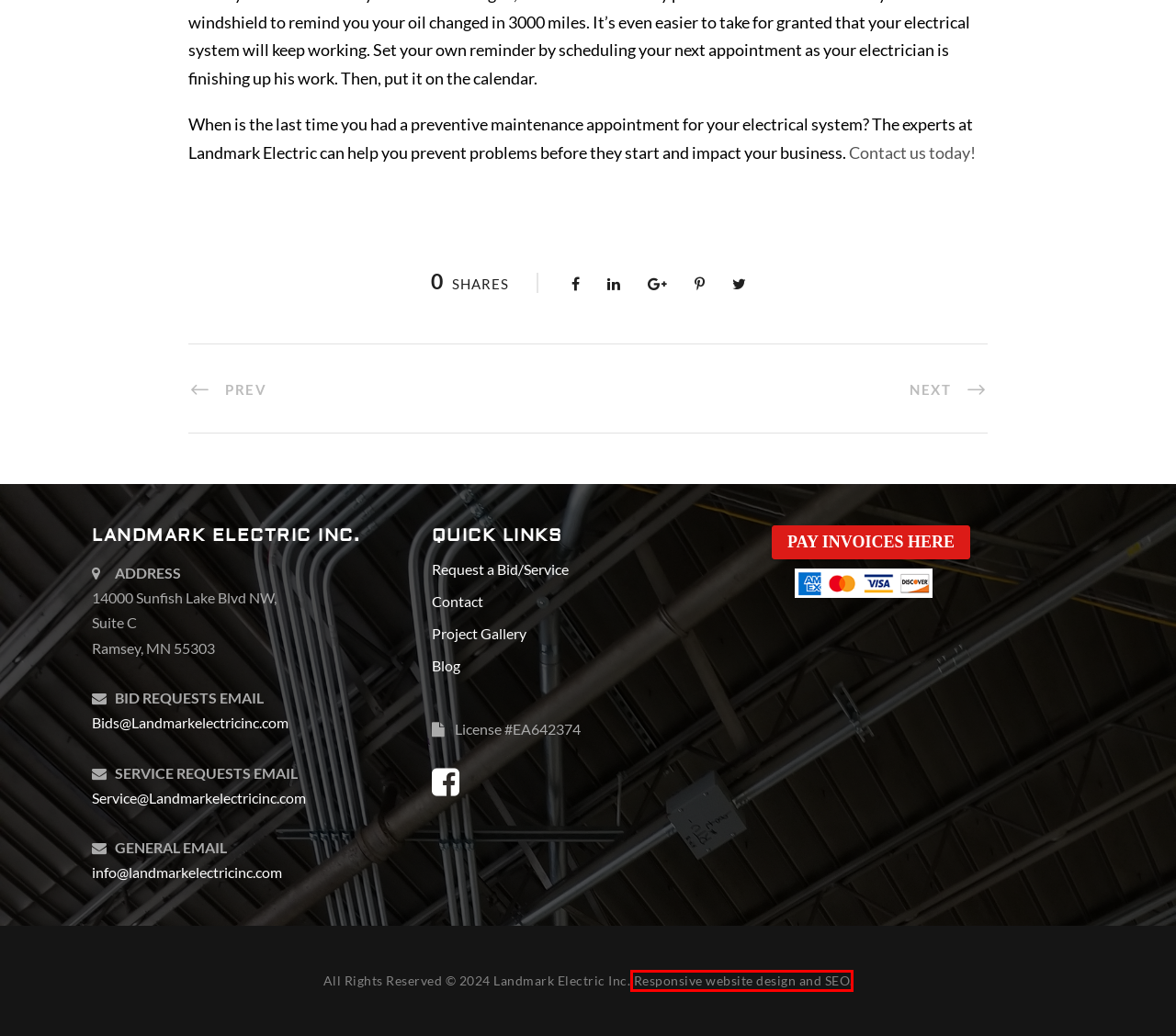You are presented with a screenshot of a webpage containing a red bounding box around a particular UI element. Select the best webpage description that matches the new webpage after clicking the element within the bounding box. Here are the candidates:
A. hiring an electrician Archives - Landmark Electric Inc.
B. Website Developers who Answer the Phone | Iceberg Web Design
C. preventative maintenance Archives - Landmark Electric Inc.
D. Commercial Services | Landmark Electric, Inc.
E. landmark electric, Author at Landmark Electric Inc.
F. Are You in the Dark about Circuit Breakers? | Landmark Electric Inc.
G. Blog - Landmark Electric Inc.
H. How GCFI Electrical Receptacles Work - Landmark Electric Inc.

B